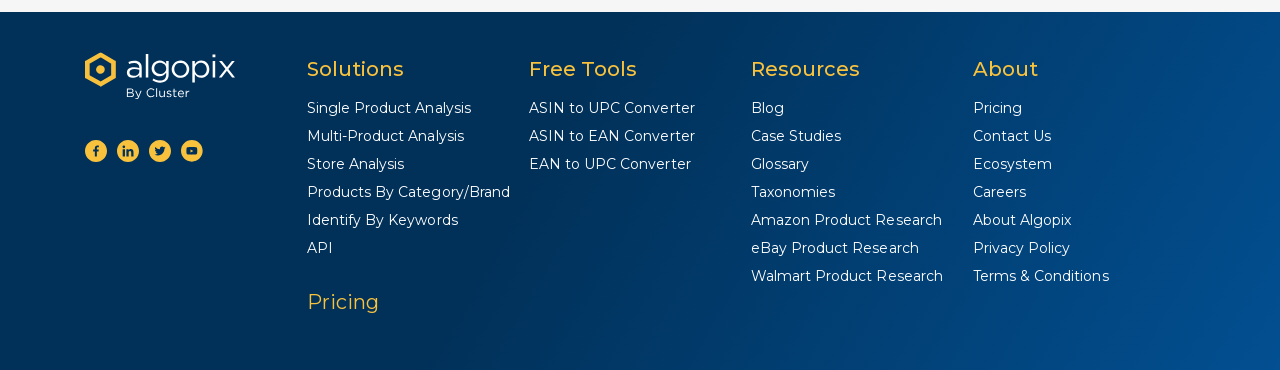Pinpoint the bounding box coordinates for the area that should be clicked to perform the following instruction: "Click on Algopix Logo".

[0.066, 0.141, 0.184, 0.27]